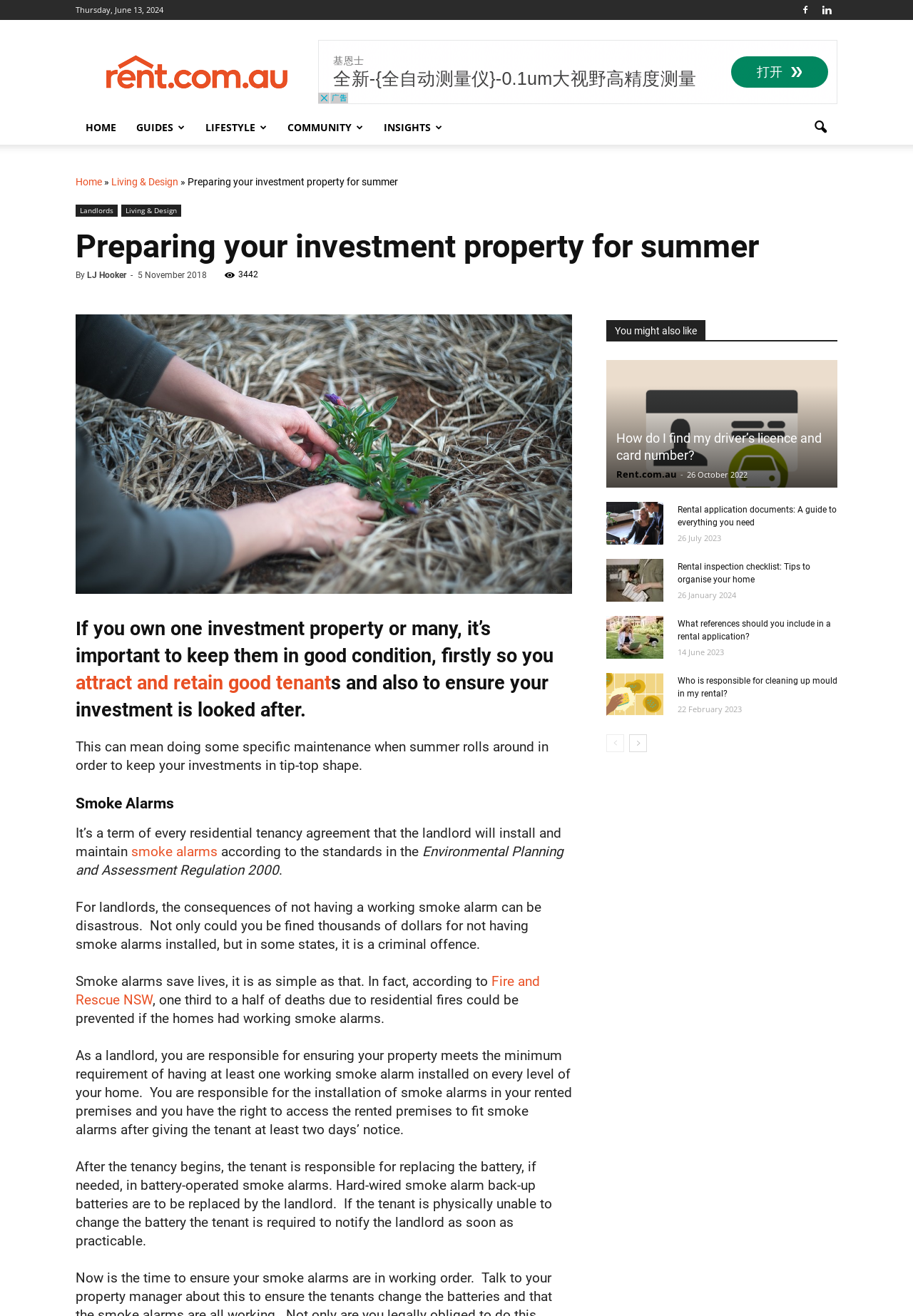Locate the UI element described by Living & Design and provide its bounding box coordinates. Use the format (top-left x, top-left y, bottom-right x, bottom-right y) with all values as floating point numbers between 0 and 1.

[0.133, 0.155, 0.198, 0.165]